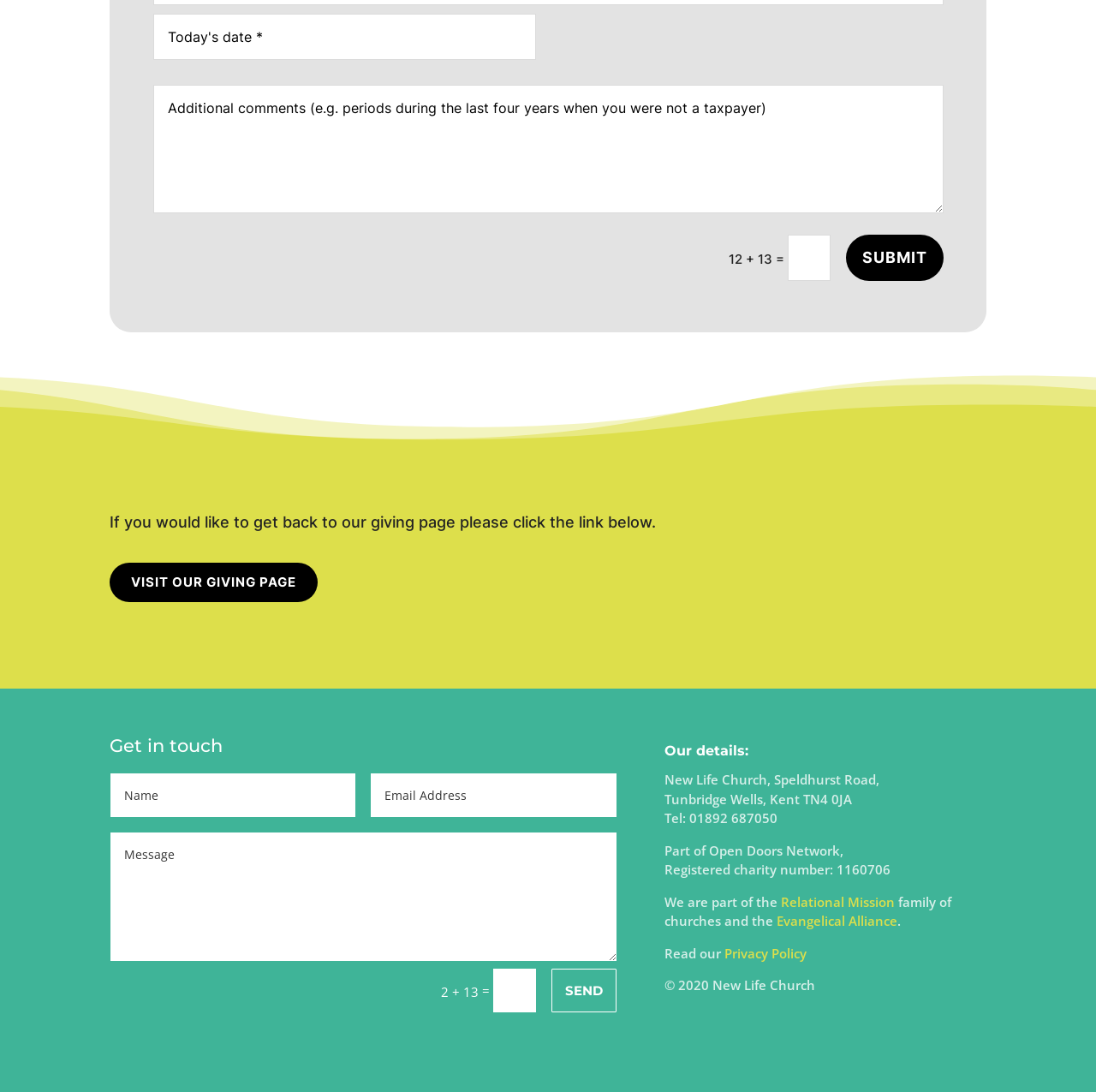Identify and provide the bounding box coordinates of the UI element described: "name="et_pb_contact_email_1" placeholder="Email Address"". The coordinates should be formatted as [left, top, right, bottom], with each number being a float between 0 and 1.

[0.339, 0.708, 0.562, 0.748]